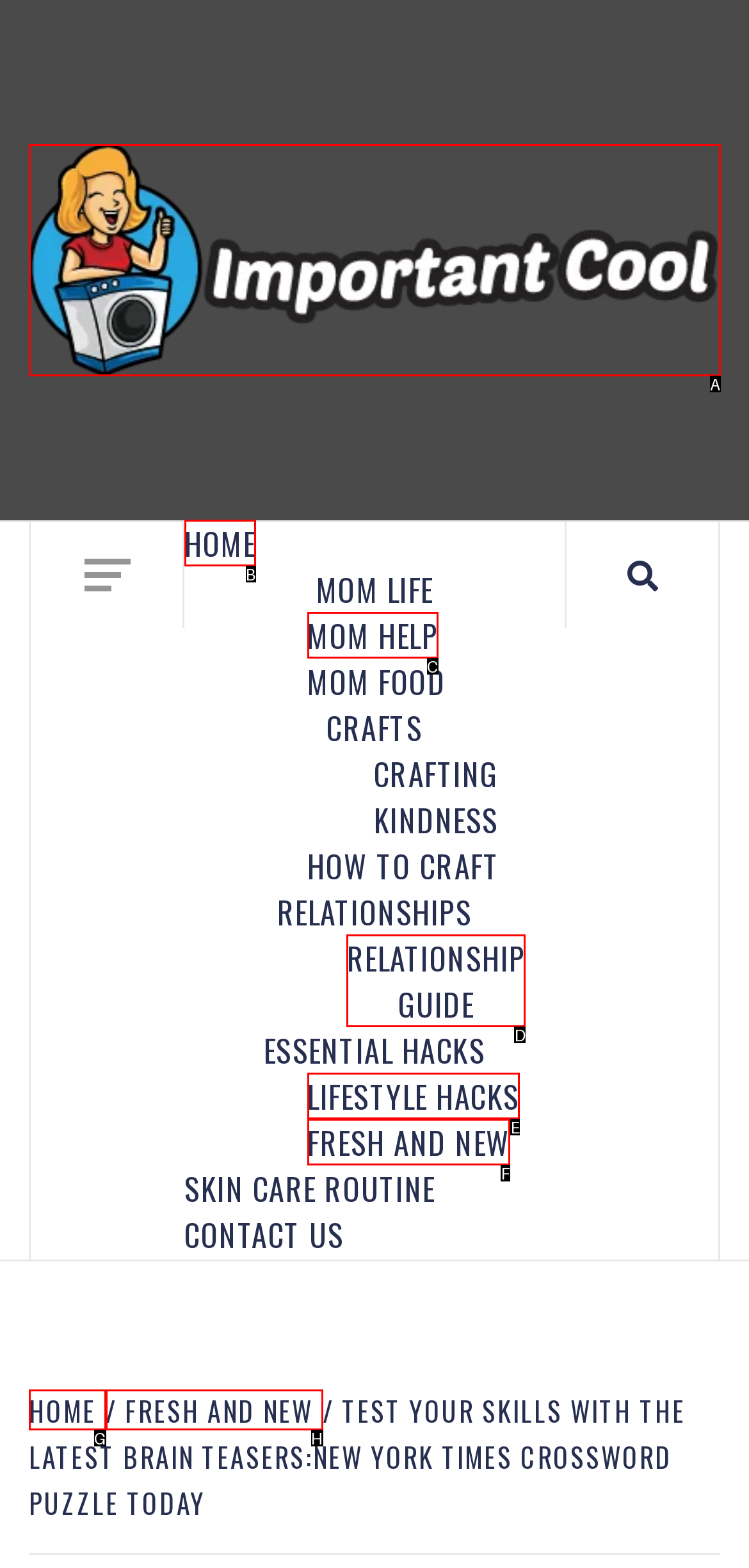With the provided description: Home, select the most suitable HTML element. Respond with the letter of the selected option.

B